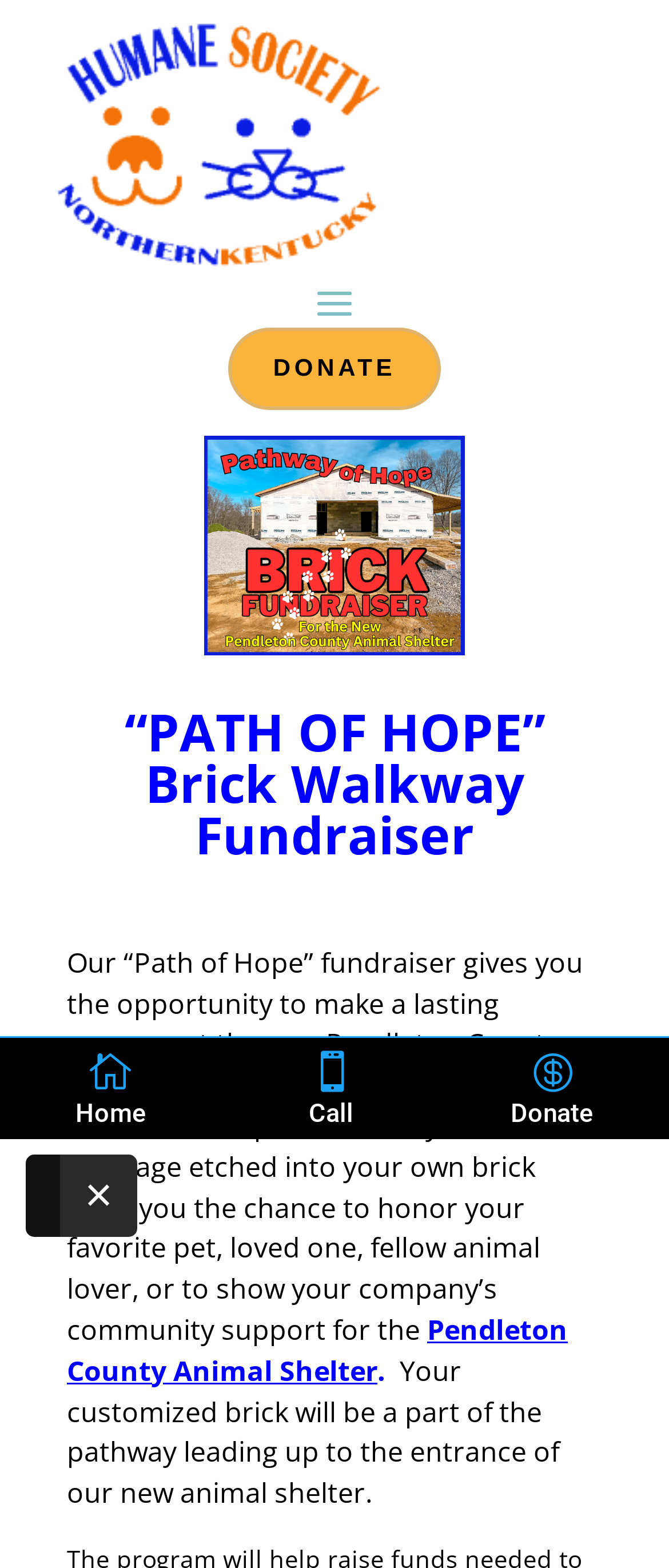What is the name of the fundraiser?
Refer to the image and provide a concise answer in one word or phrase.

PATH OF HOPE